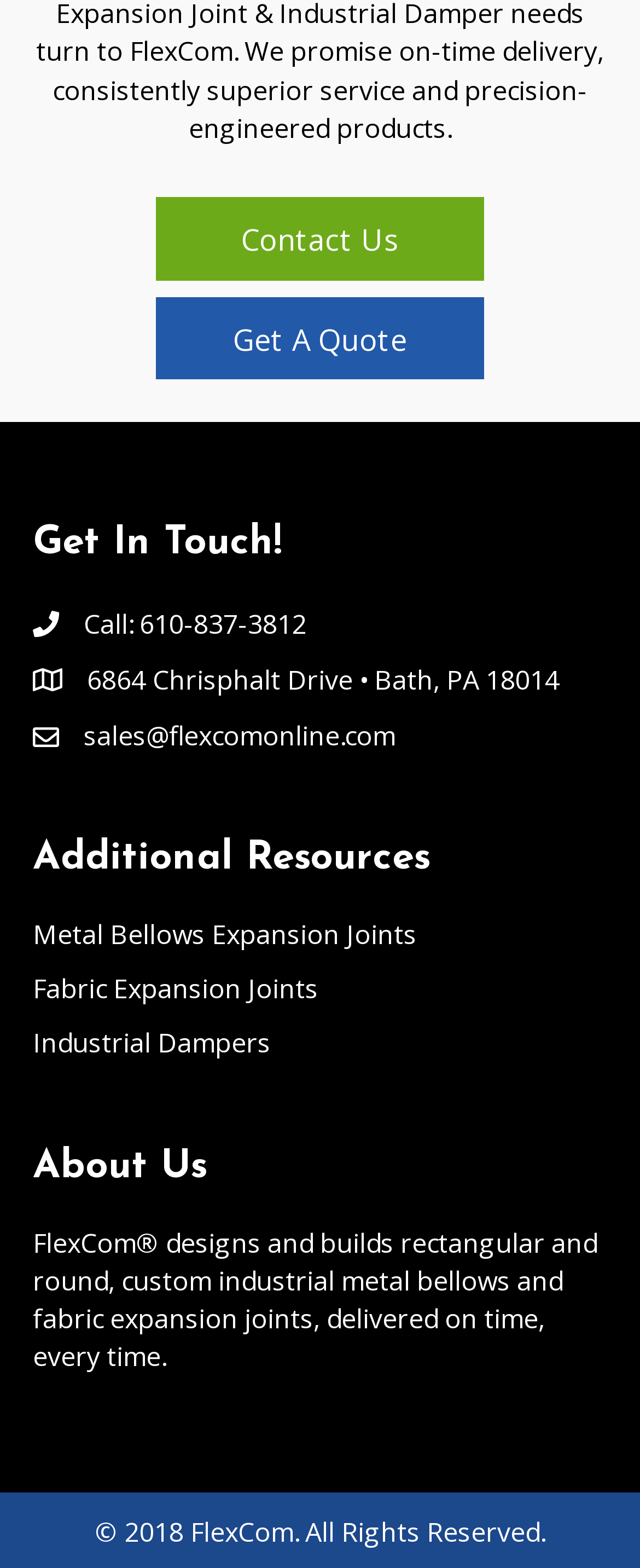Using the elements shown in the image, answer the question comprehensively: What year did FlexCom claim copyright?

At the bottom of the webpage, there is a StaticText element with the text '© 2018 FlexCom. All Rights Reserved.', which indicates the year FlexCom claimed copyright.